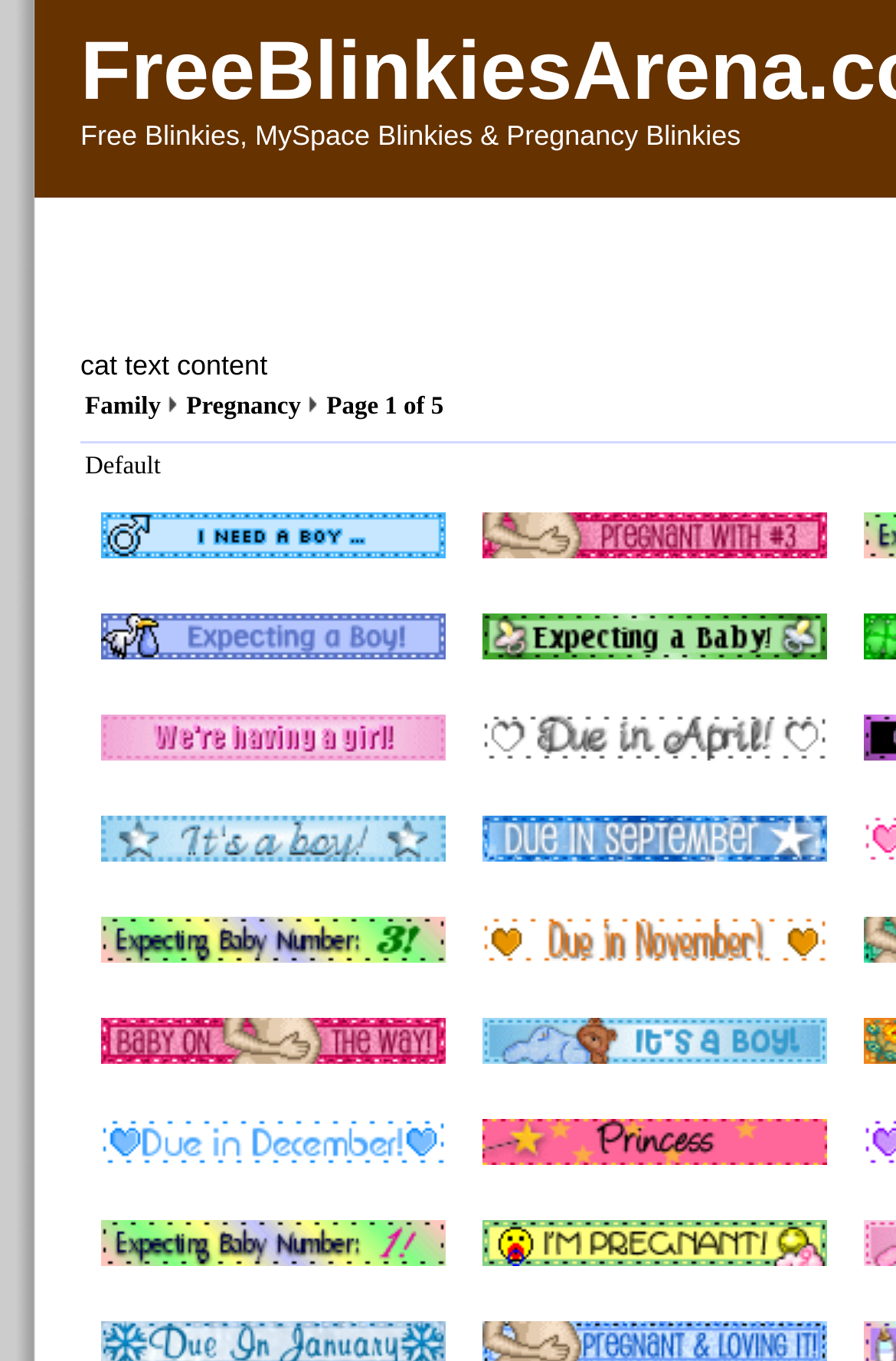Please answer the following question as detailed as possible based on the image: 
What type of content is featured on the webpage?

The webpage appears to feature Blinkies, which are a type of graphical element or animation, as indicated by the presence of multiple links and images on the webpage, as well as the meta description mentioning 'Free Blinkies, MySpace Blinkies, Pregnancy Blinkies'.